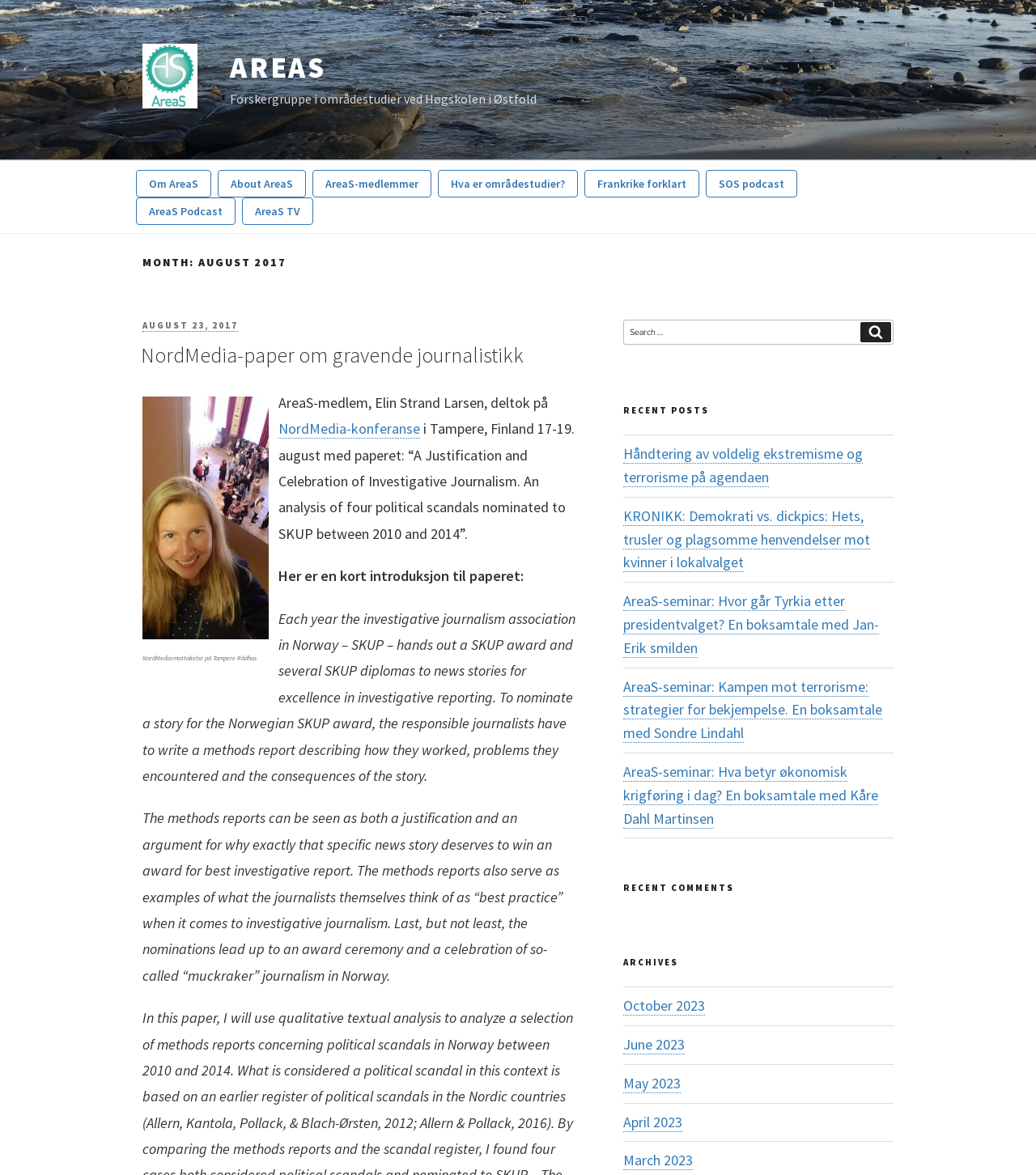Highlight the bounding box coordinates of the region I should click on to meet the following instruction: "View the 'Recent Posts' section".

[0.602, 0.344, 0.862, 0.355]